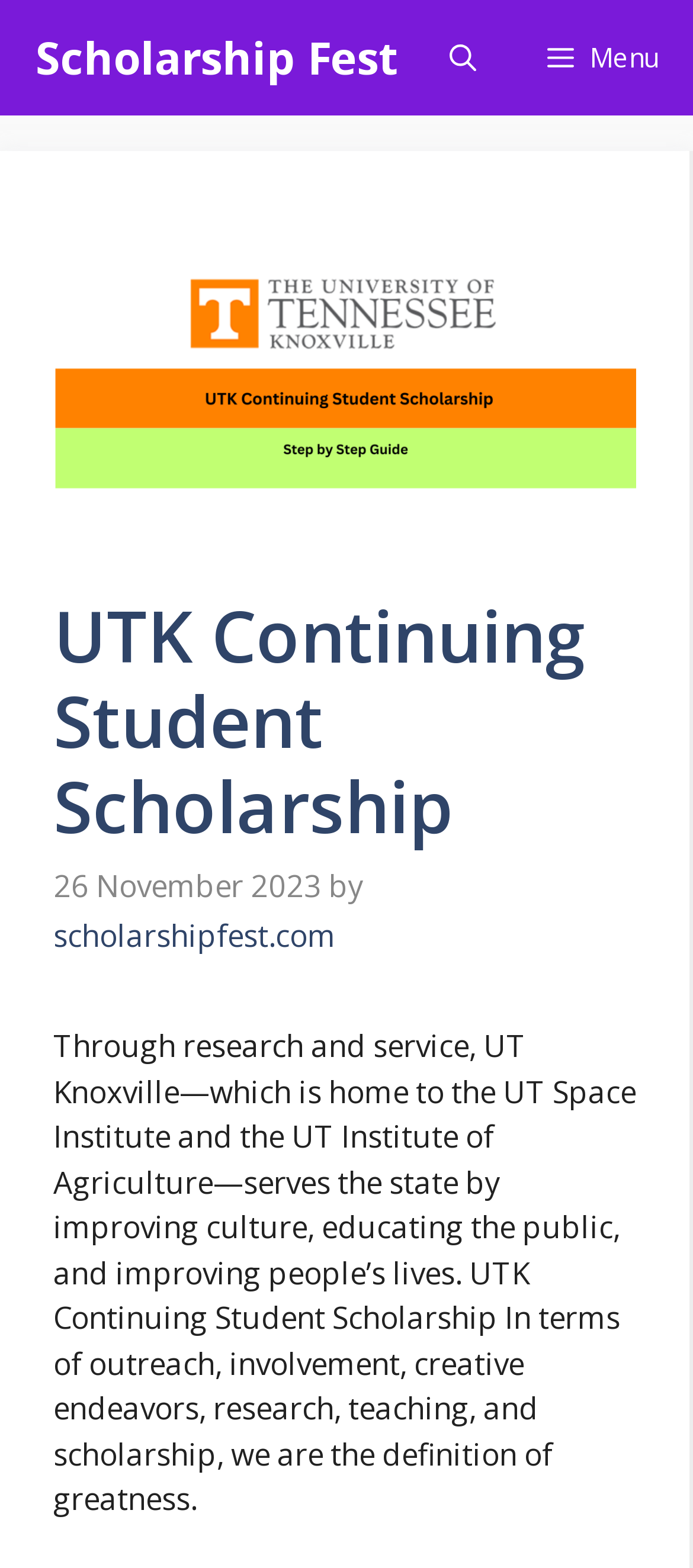What is the name of the university?
Using the information presented in the image, please offer a detailed response to the question.

From the text 'Through research and service, UT Knoxville—which is home to the UT Space Institute and the UT Institute of Agriculture—serves the state by improving culture, educating the public, and improving people’s lives.', we can infer that the university being referred to is UT Knoxville.